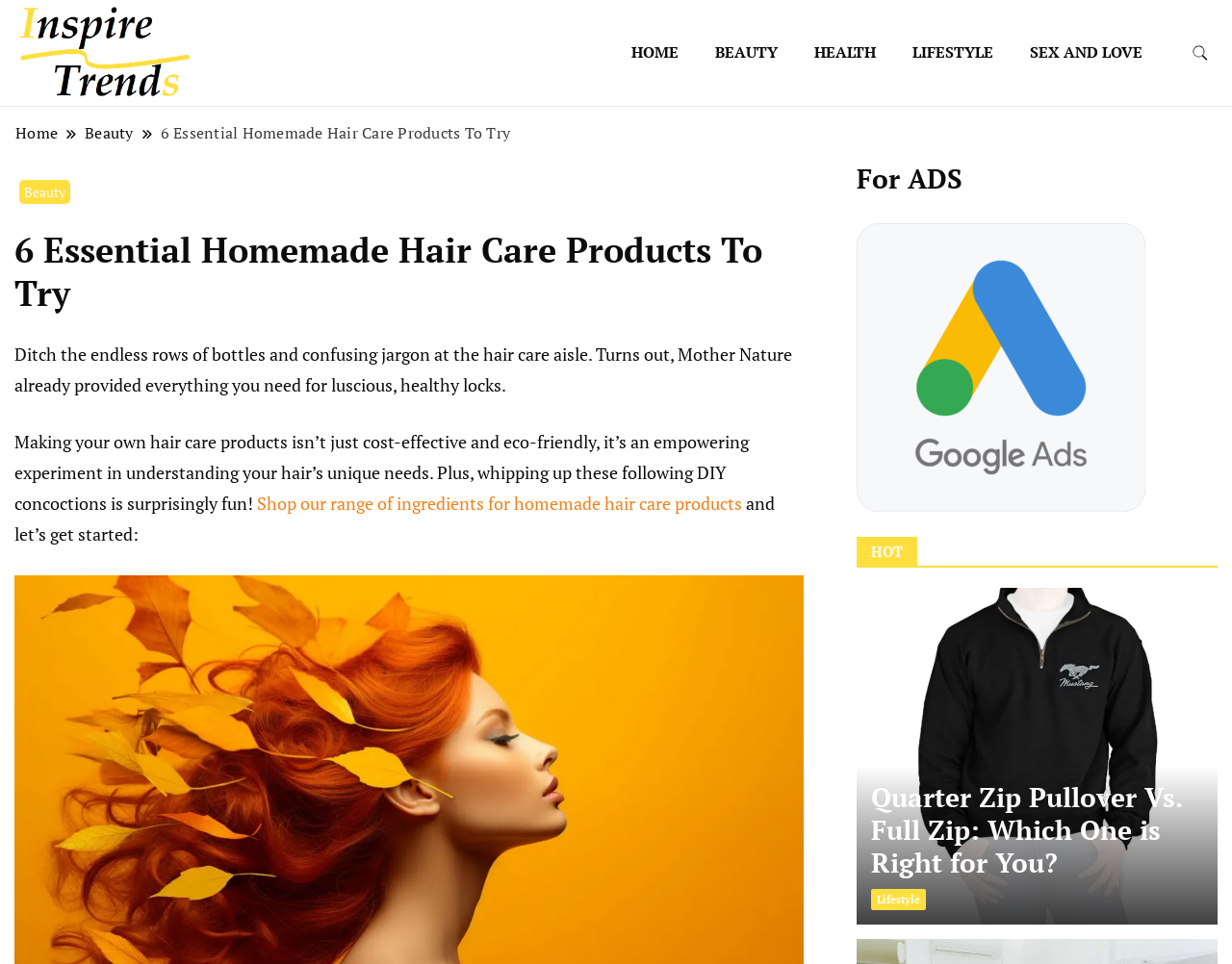Indicate the bounding box coordinates of the element that needs to be clicked to satisfy the following instruction: "Shop for ingredients for homemade hair care products". The coordinates should be four float numbers between 0 and 1, i.e., [left, top, right, bottom].

[0.209, 0.51, 0.602, 0.534]